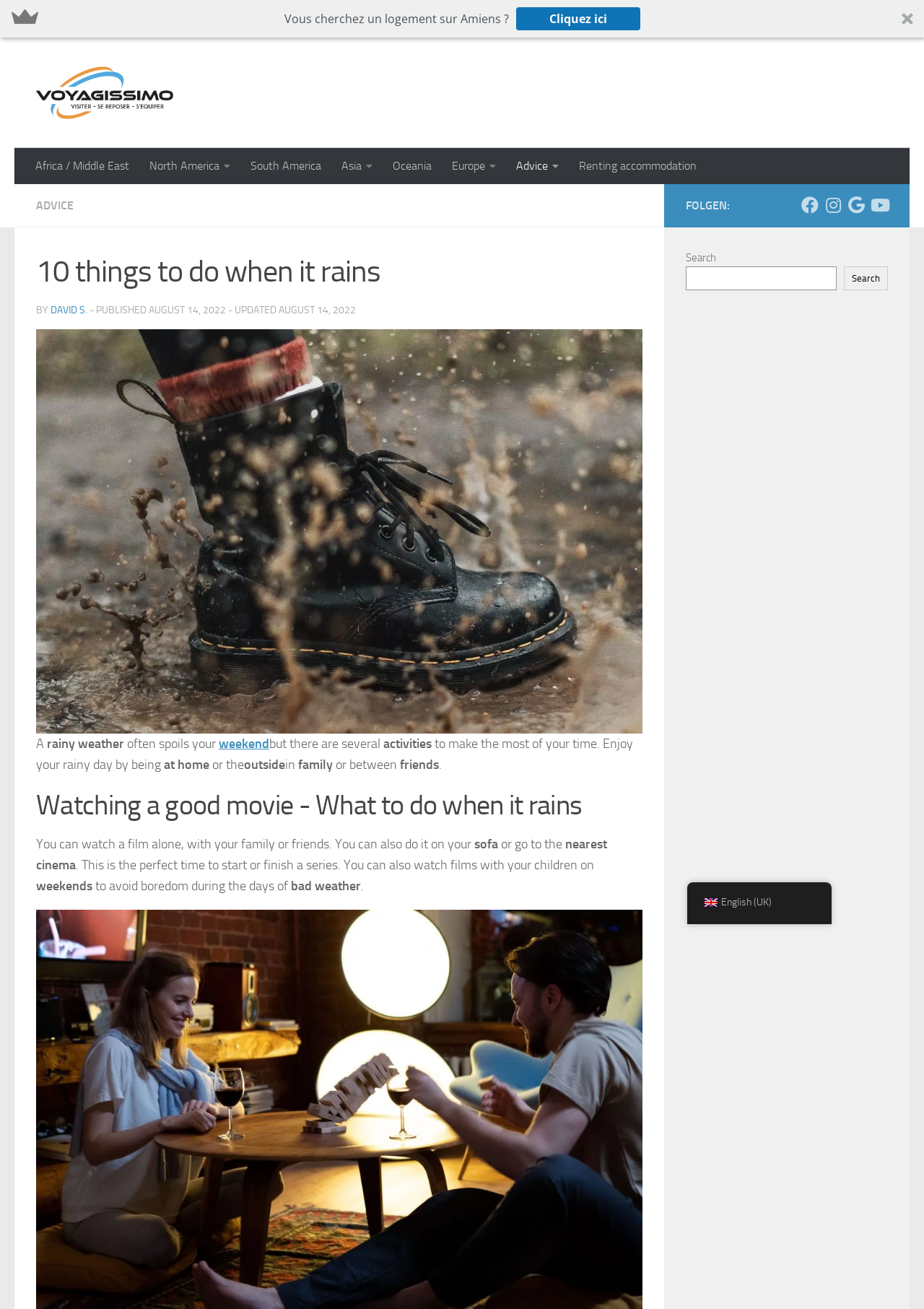Ascertain the bounding box coordinates for the UI element detailed here: "Renting accommodation". The coordinates should be provided as [left, top, right, bottom] with each value being a float between 0 and 1.

[0.616, 0.113, 0.765, 0.141]